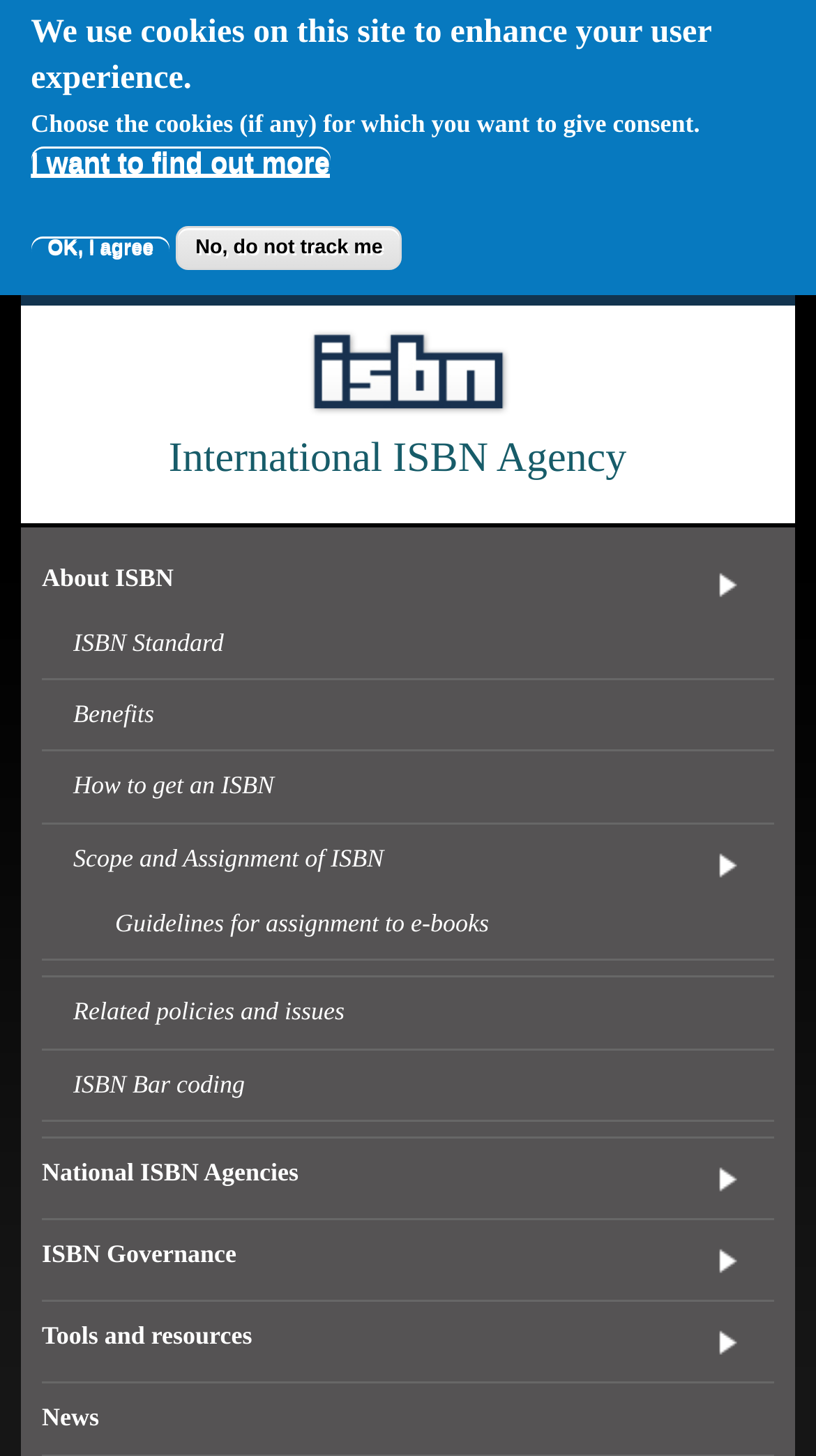Identify the bounding box coordinates of the element that should be clicked to fulfill this task: "Click the 'LOGIN' button". The coordinates should be provided as four float numbers between 0 and 1, i.e., [left, top, right, bottom].

[0.09, 0.165, 0.192, 0.185]